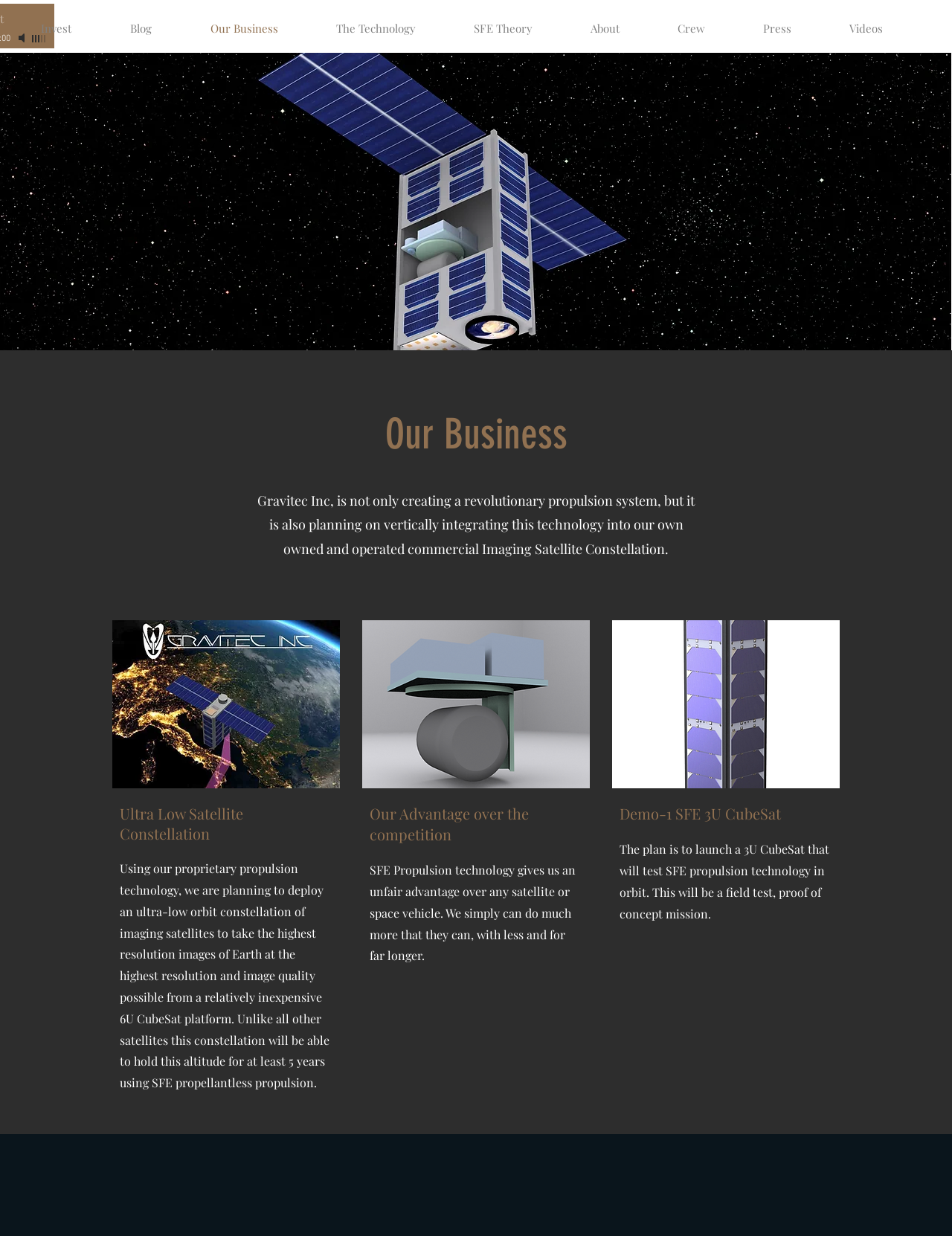Provide a one-word or brief phrase answer to the question:
What is the purpose of the Demo-1 SFE 3U CubeSat?

Field test, proof of concept mission